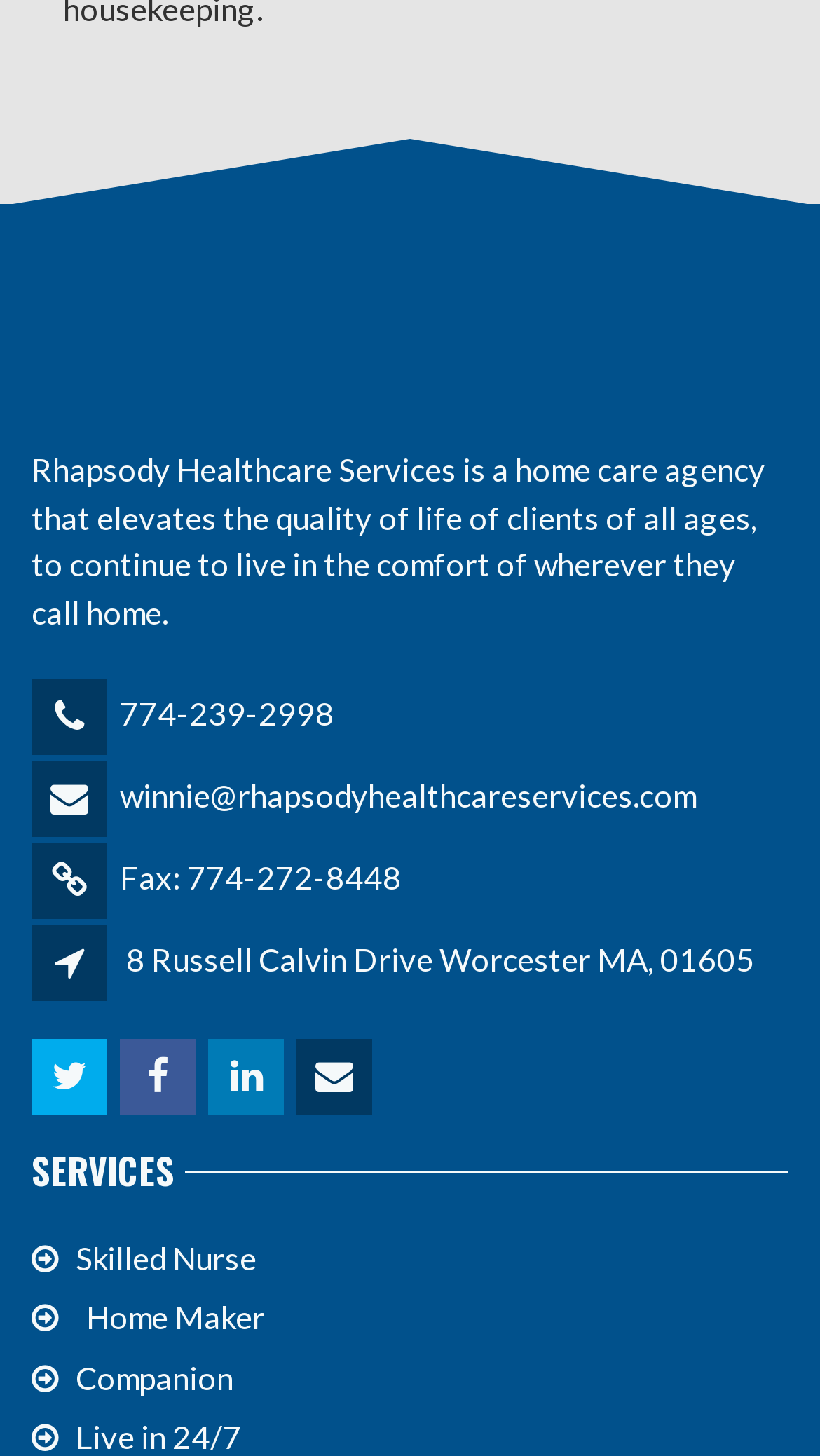Kindly determine the bounding box coordinates for the clickable area to achieve the given instruction: "Get help from 'Free Addiction Helpline'".

None